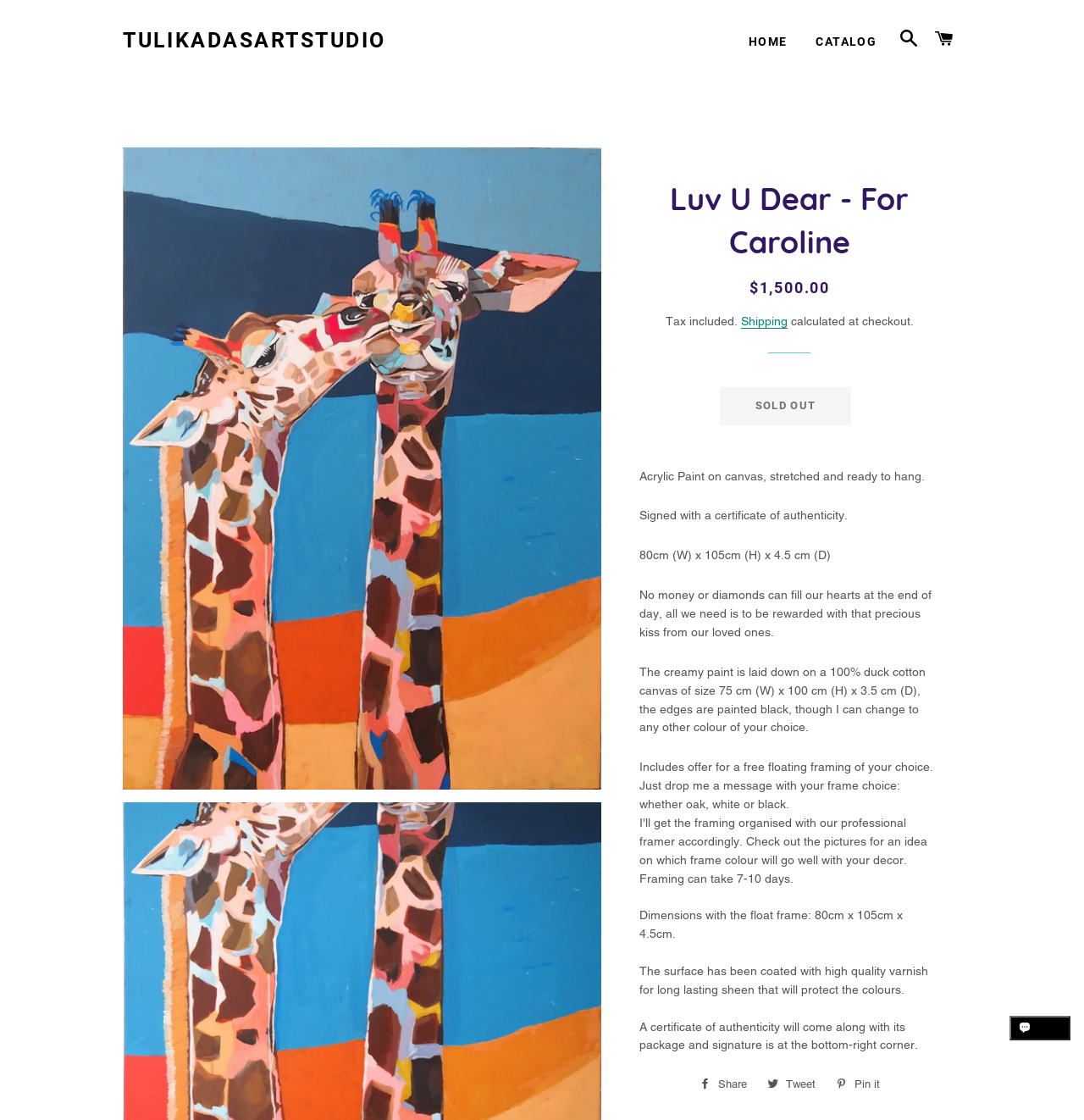Answer the question with a single word or phrase: 
What is the material of the canvas?

100% duck cotton